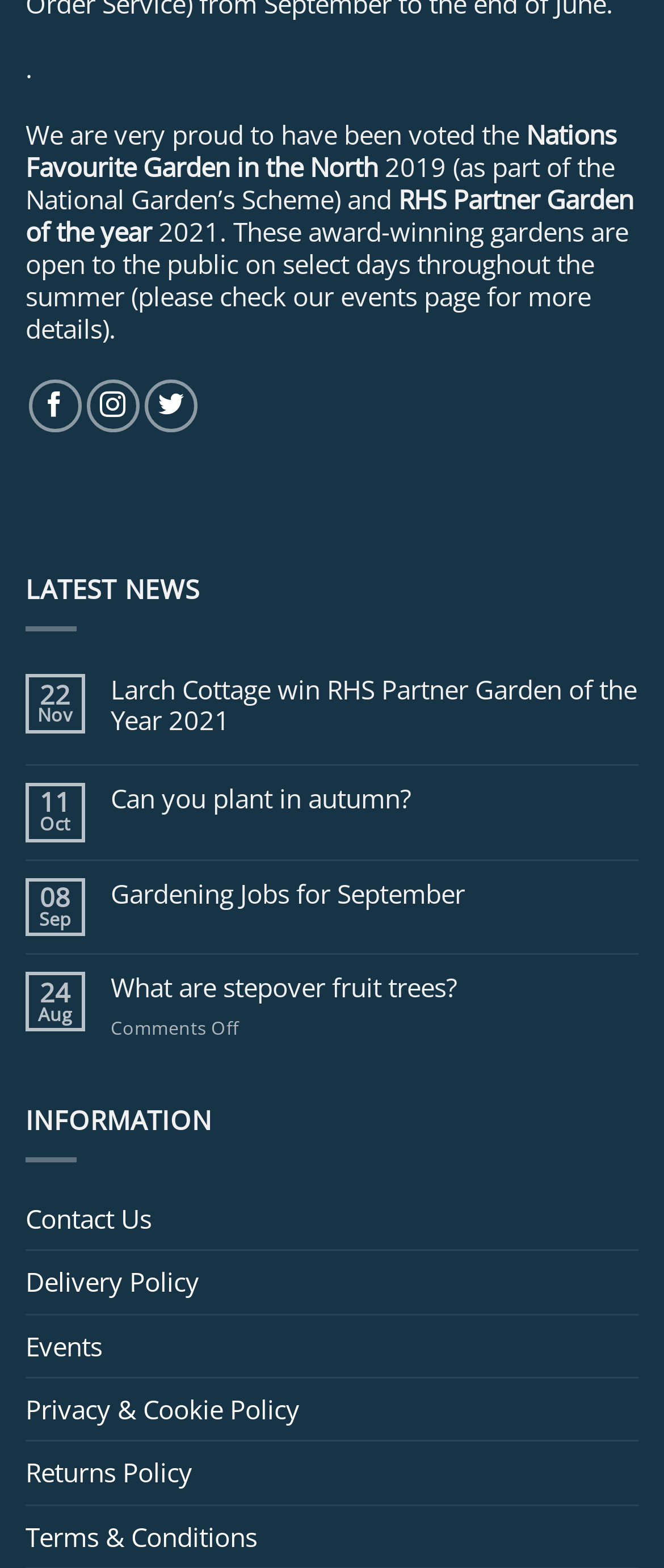What is the date of the latest news article?
Using the details from the image, give an elaborate explanation to answer the question.

This answer can be found by reading the date '22 Nov' which is part of the latest news article on the webpage.